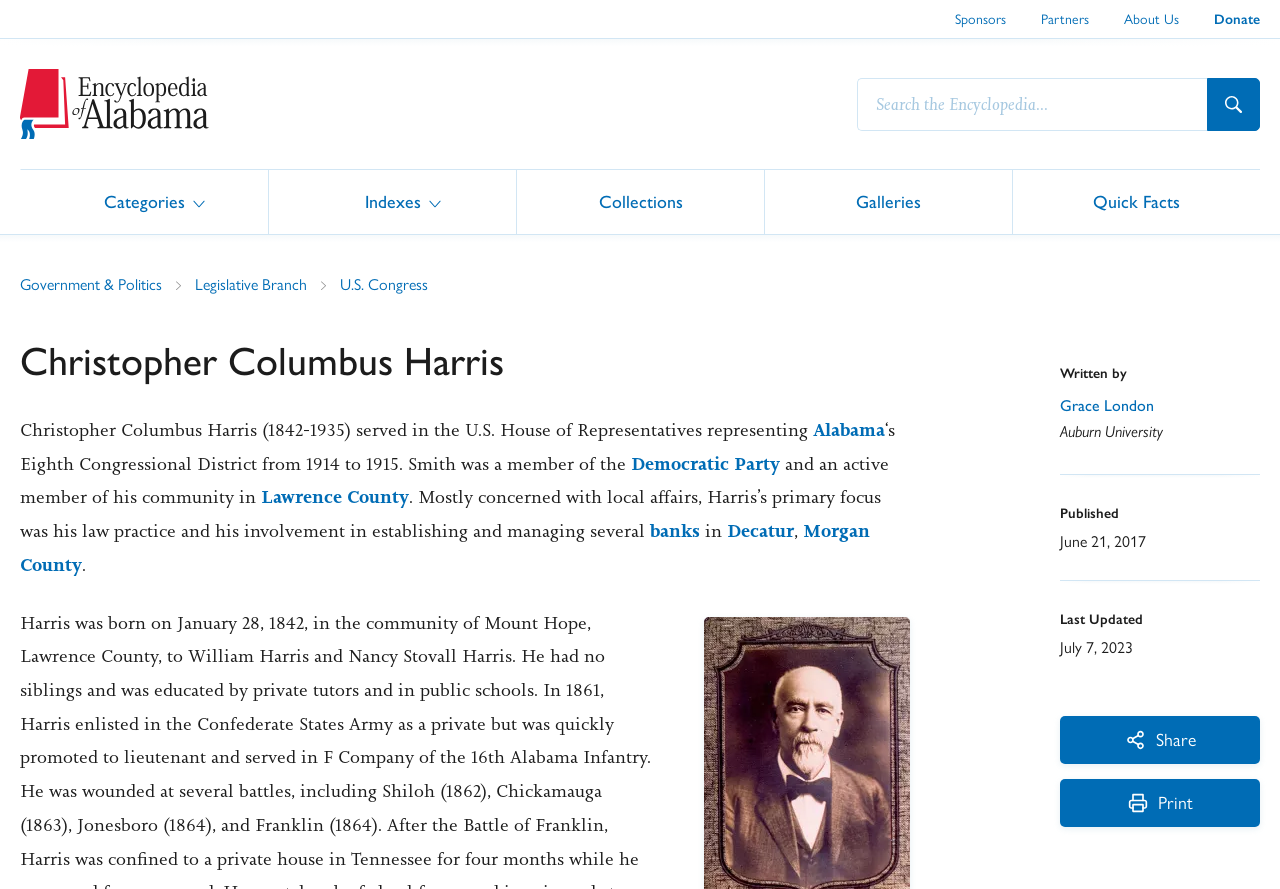Using the element description Sponsors, predict the bounding box coordinates for the UI element. Provide the coordinates in (top-left x, top-left y, bottom-right x, bottom-right y) format with values ranging from 0 to 1.

[0.746, 0.009, 0.786, 0.031]